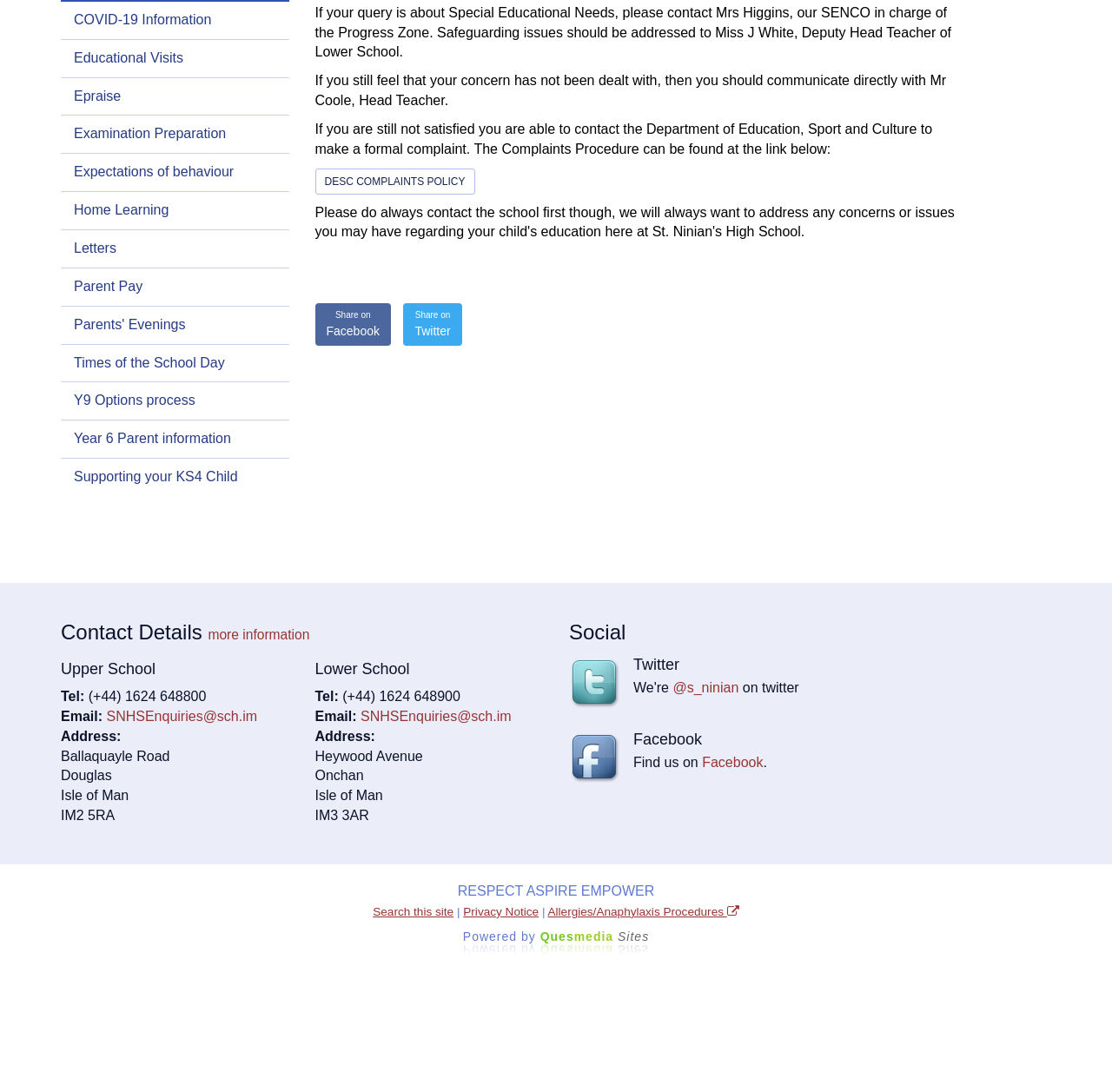Based on the element description Search this site, identify the bounding box of the UI element in the given webpage screenshot. The coordinates should be in the format (top-left x, top-left y, bottom-right x, bottom-right y) and must be between 0 and 1.

[0.335, 0.829, 0.408, 0.841]